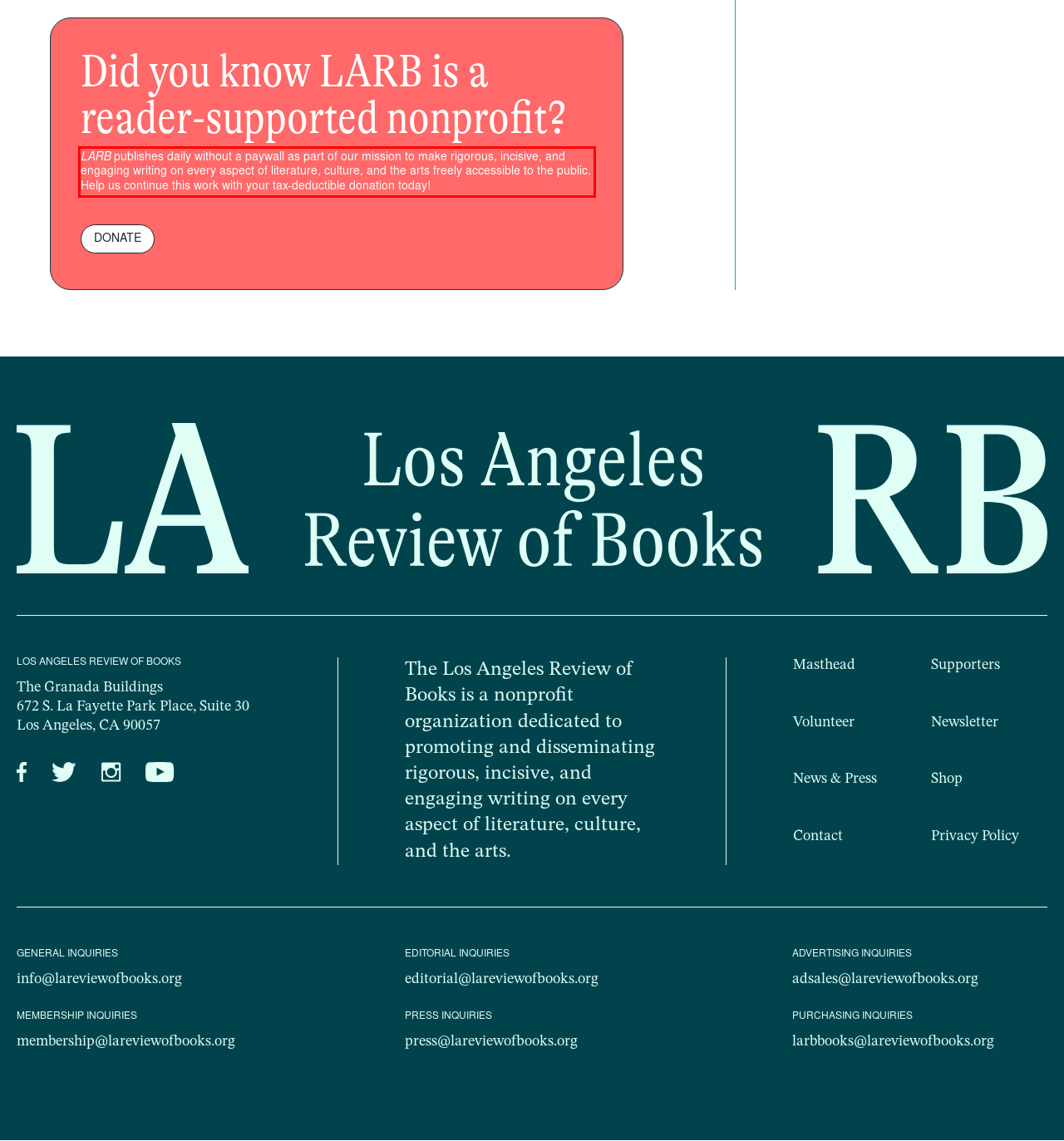Observe the screenshot of the webpage, locate the red bounding box, and extract the text content within it.

LARB publishes daily without a paywall as part of our mission to make rigorous, incisive, and engaging writing on every aspect of literature, culture, and the arts freely accessible to the public. Help us continue this work with your tax-deductible donation today!